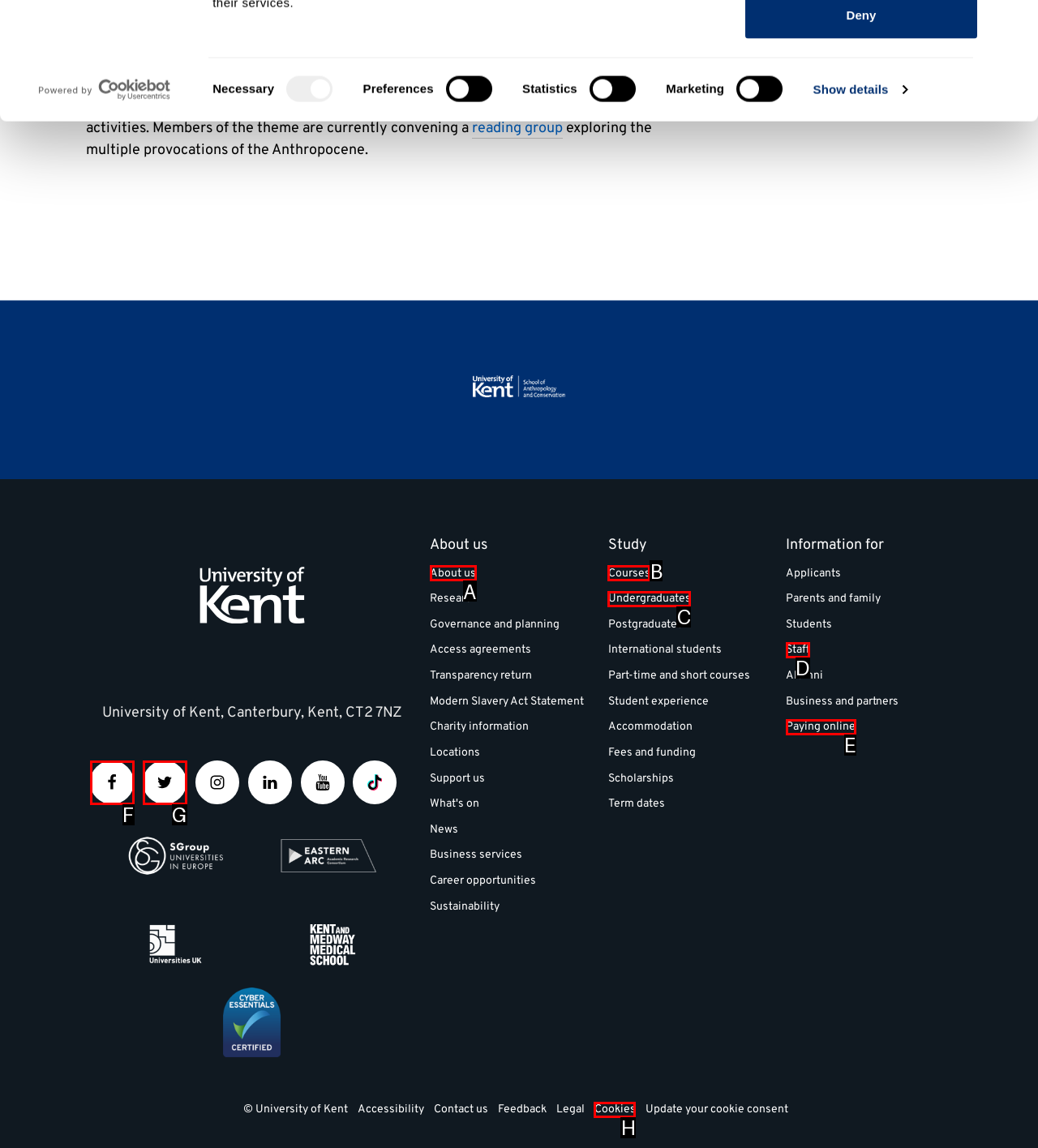Match the description: Connect with us on Facebook to the appropriate HTML element. Respond with the letter of your selected option.

F